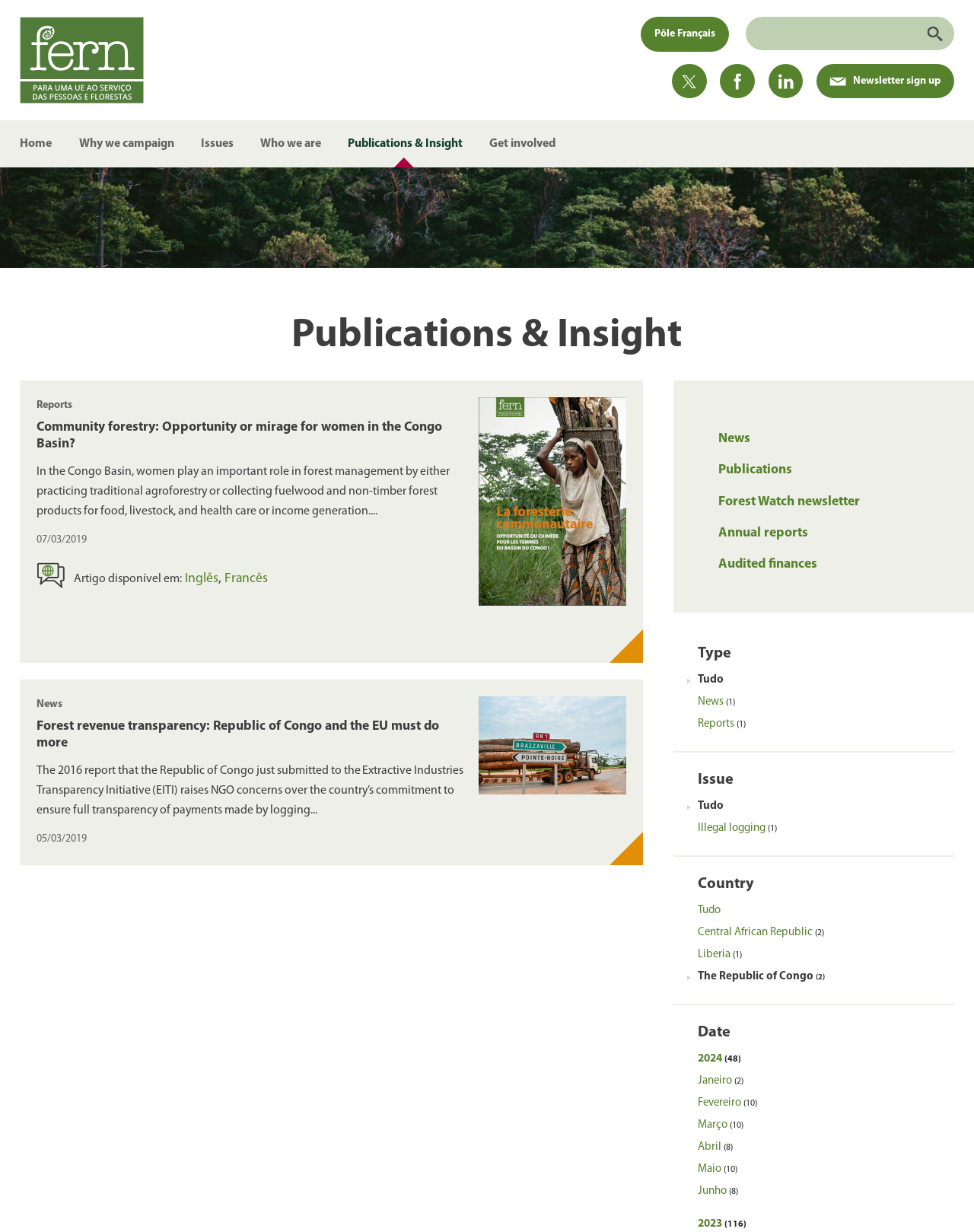Examine the screenshot and answer the question in as much detail as possible: What is the language of the article 'Community forestry: Opportunity or mirage for women in the Congo Basin?'?

The language of the article can be found in the language selection section below the article title, where it says 'Artigo disponível em:' and lists 'Inglês' as one of the options.